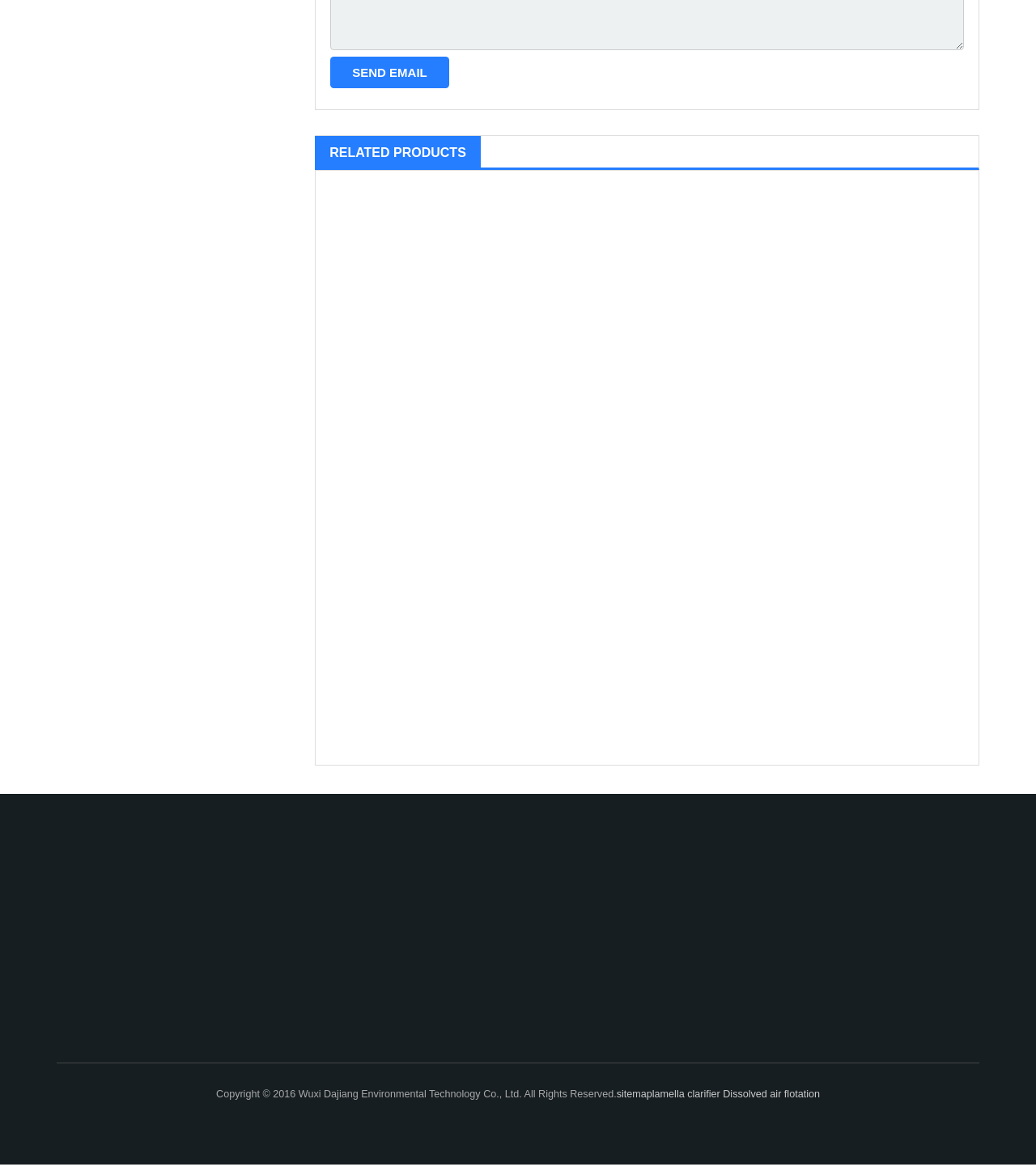Provide your answer in one word or a succinct phrase for the question: 
What is the purpose of the 'Send Email' button?

To send an email